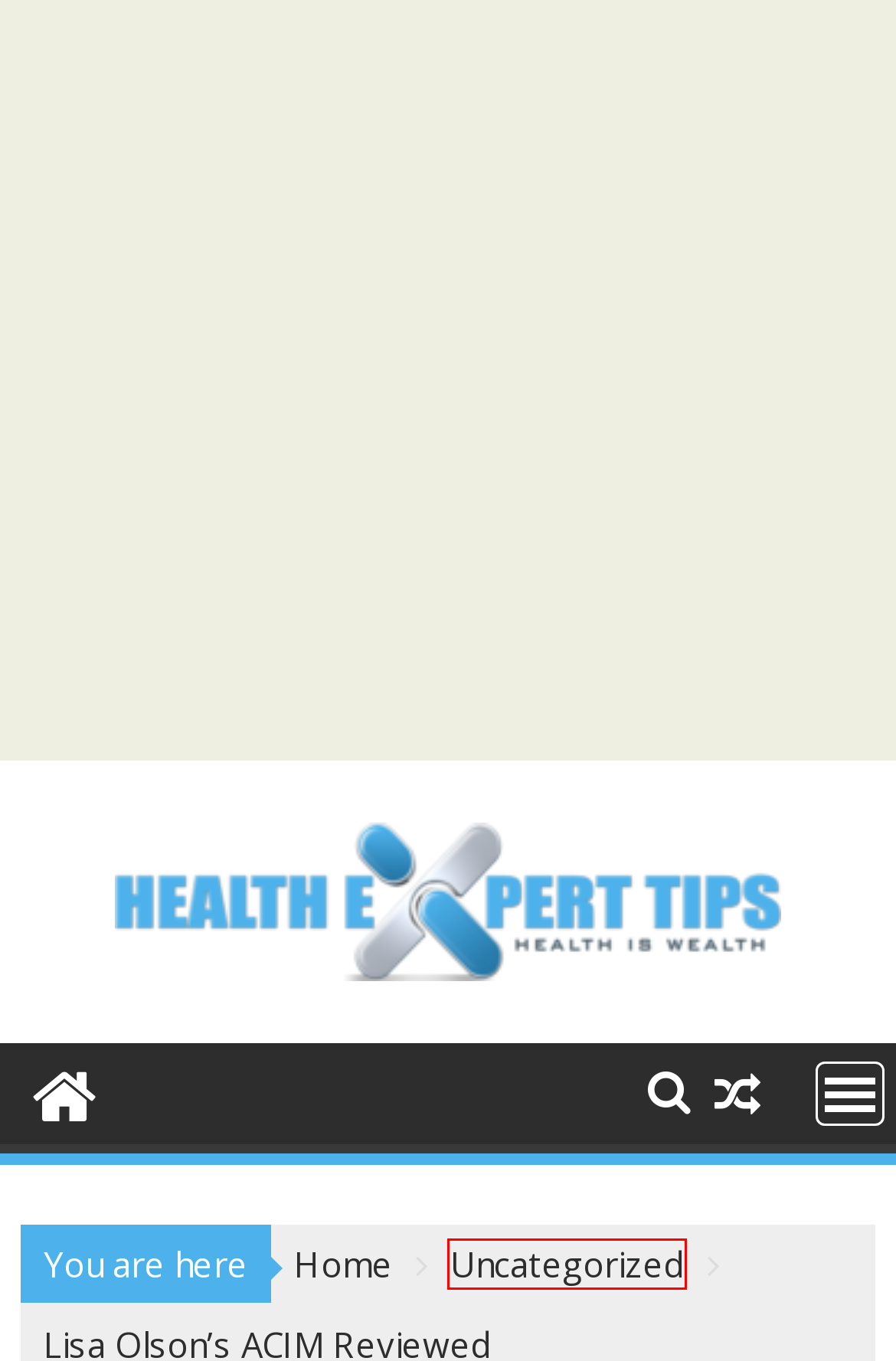Provided is a screenshot of a webpage with a red bounding box around an element. Select the most accurate webpage description for the page that appears after clicking the highlighted element. Here are the candidates:
A. June 1, 2024 - Health Experts Tips
B. Can ACIM Be the Cure to Your Recession Problems?
C. Health Experts Tips - Health is Wealth
D. TOTOSLOT : Situs TotoSlot Terbaik Bagi Pecinta Togel Online Indonesia
E. SBOBET88 : Agen Taruhan Judi Bola SBOBET Mobile Indonesia Terbaru 2023
F. June 9, 2024 - Health Experts Tips
G. Uncategorized Archives - Health Experts Tips
H. How to Work ACIM Podcast

G